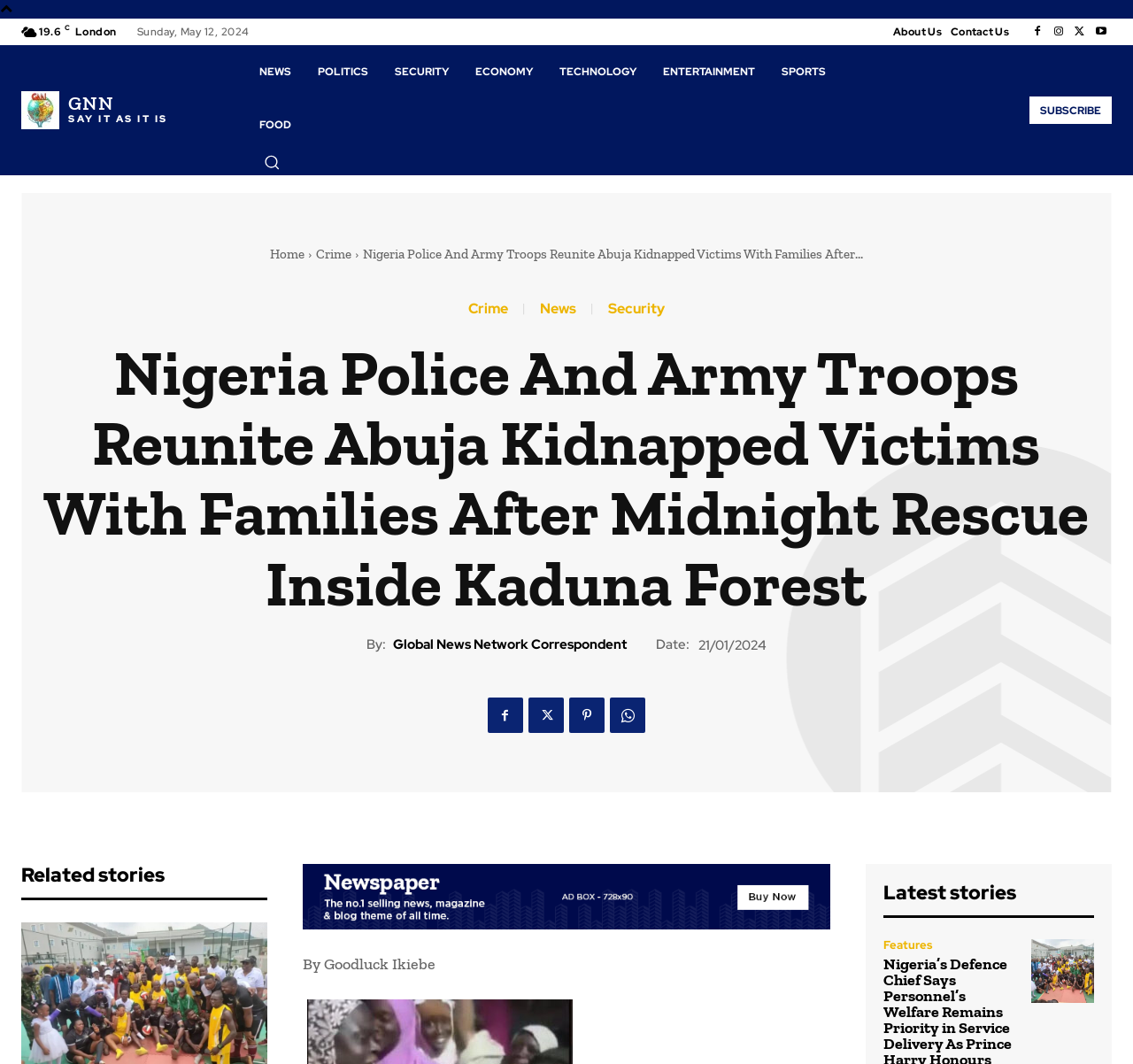How many social media links are there?
Based on the screenshot, provide a one-word or short-phrase response.

4